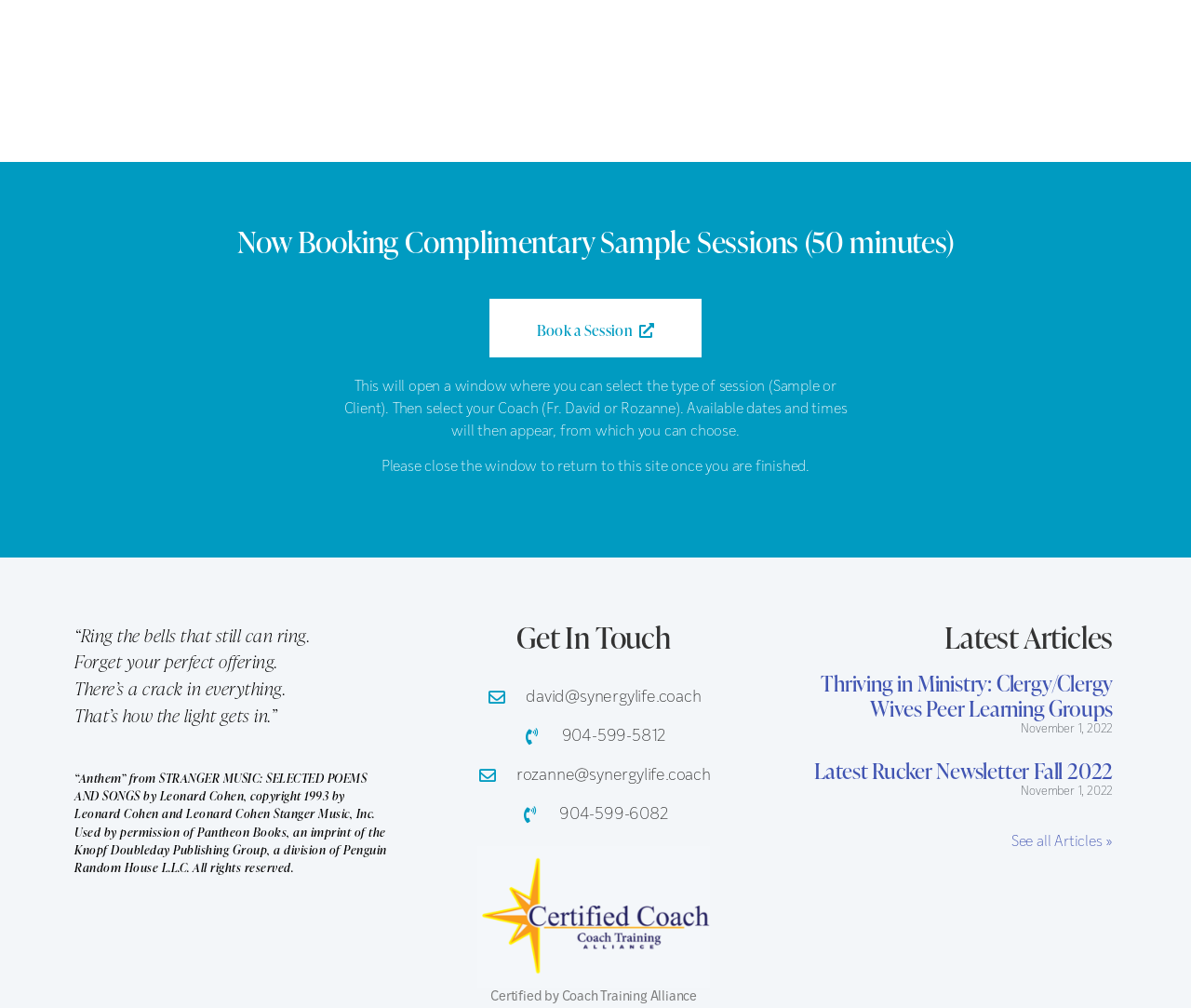Using the element description: "Book a Session", determine the bounding box coordinates. The coordinates should be in the format [left, top, right, bottom], with values between 0 and 1.

[0.411, 0.296, 0.589, 0.354]